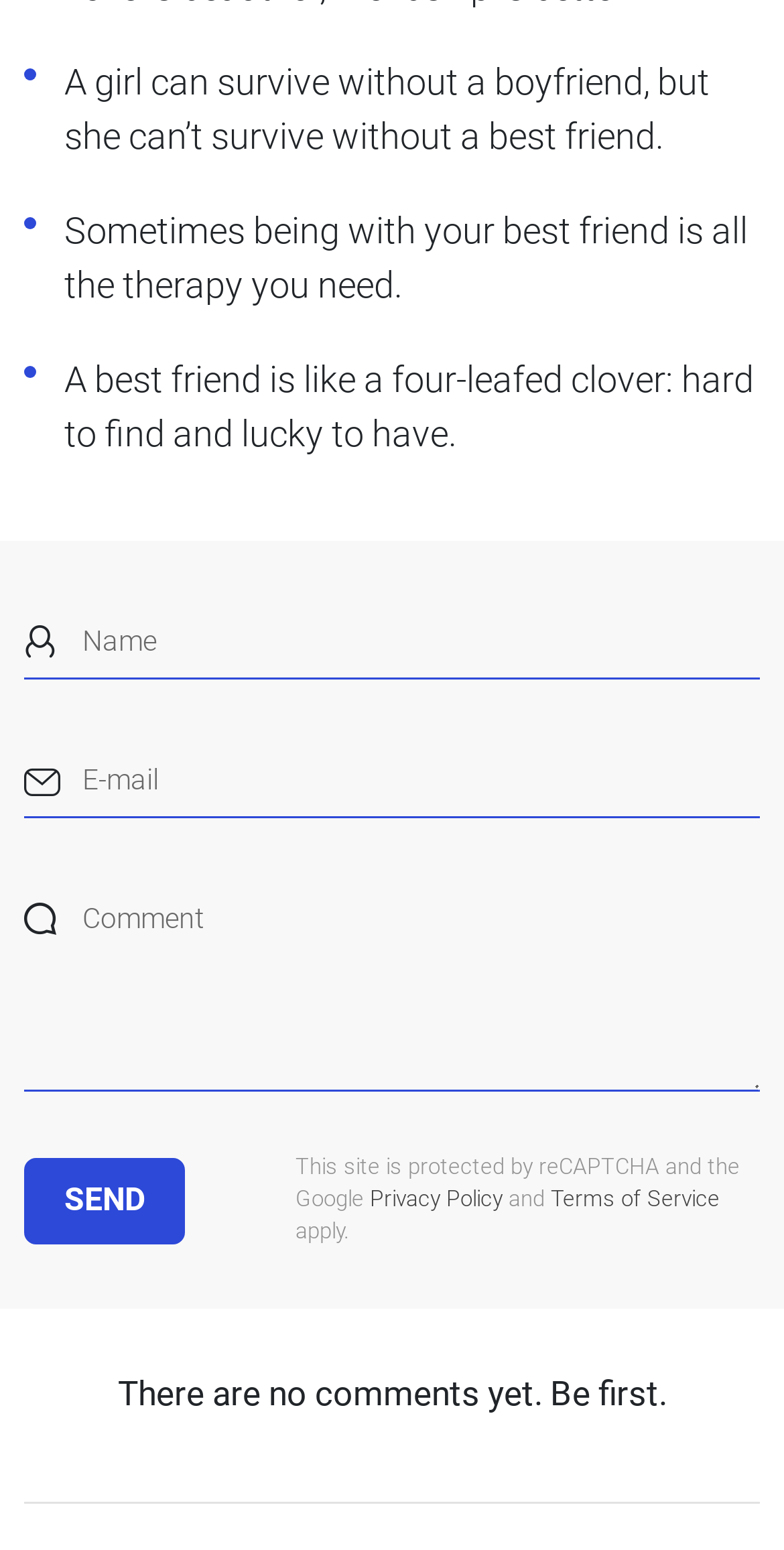What are the terms and policies associated with this website?
Answer the question with a thorough and detailed explanation.

The webpage has links to 'Privacy Policy' and 'Terms of Service' at the bottom, indicating that the website is governed by these terms and policies.